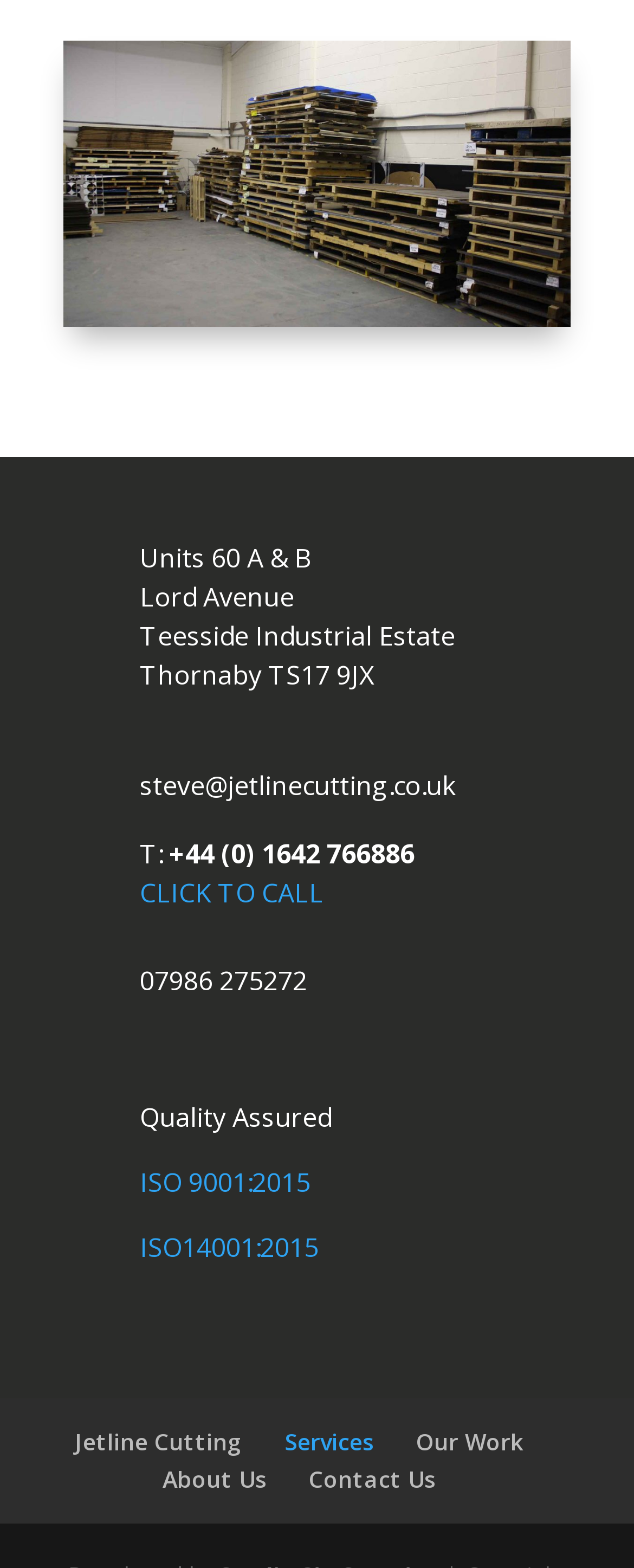Show me the bounding box coordinates of the clickable region to achieve the task as per the instruction: "Click the link to Jetline Cutting".

[0.118, 0.909, 0.382, 0.929]